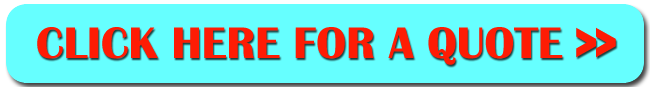What services can users access quotes for?
Using the visual information from the image, give a one-word or short-phrase answer.

waste removal, furniture transport, and other local moving tasks